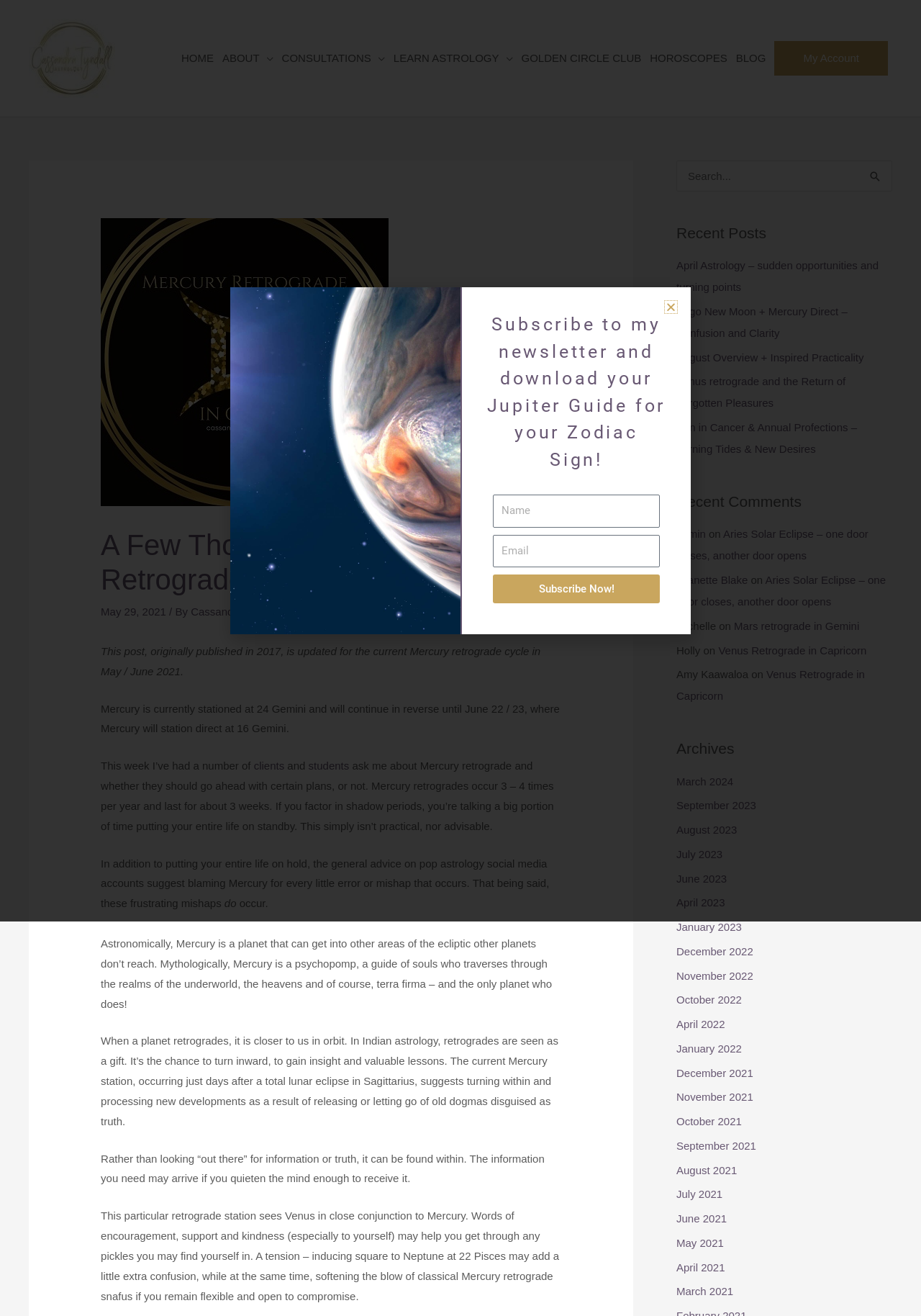Please analyze the image and provide a thorough answer to the question:
What is the purpose of retrogrades in Indian astrology?

The article states that in Indian astrology, retrogrades are seen as a gift. It's the chance to turn inward, to gain insight and valuable lessons. The current Mercury station, occurring just days after a total lunar eclipse in Sagittarius, suggests turning within and processing new developments as a result of releasing or letting go of old dogmas disguised as truth.